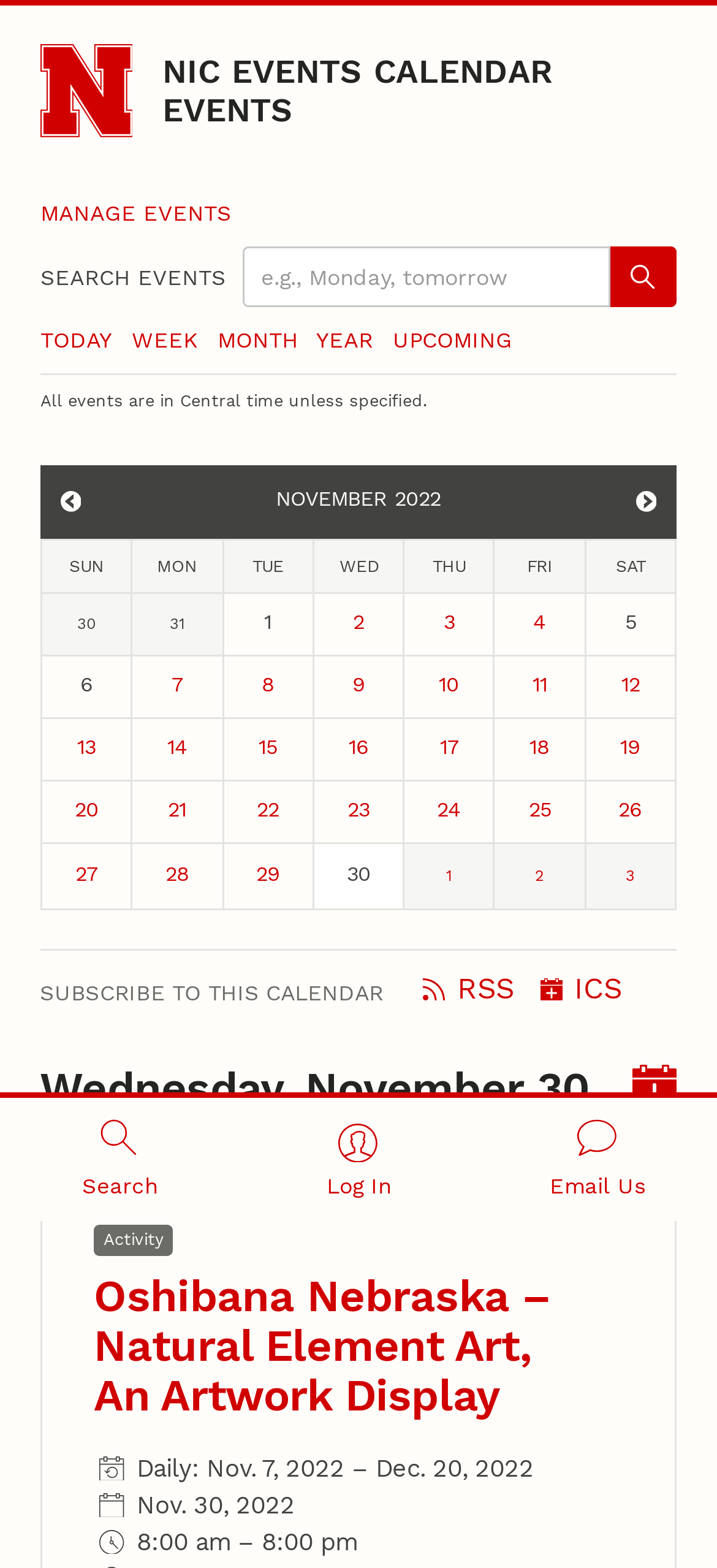What is the purpose of the 'Log In' link?
Please look at the screenshot and answer using one word or phrase.

To log in to the system